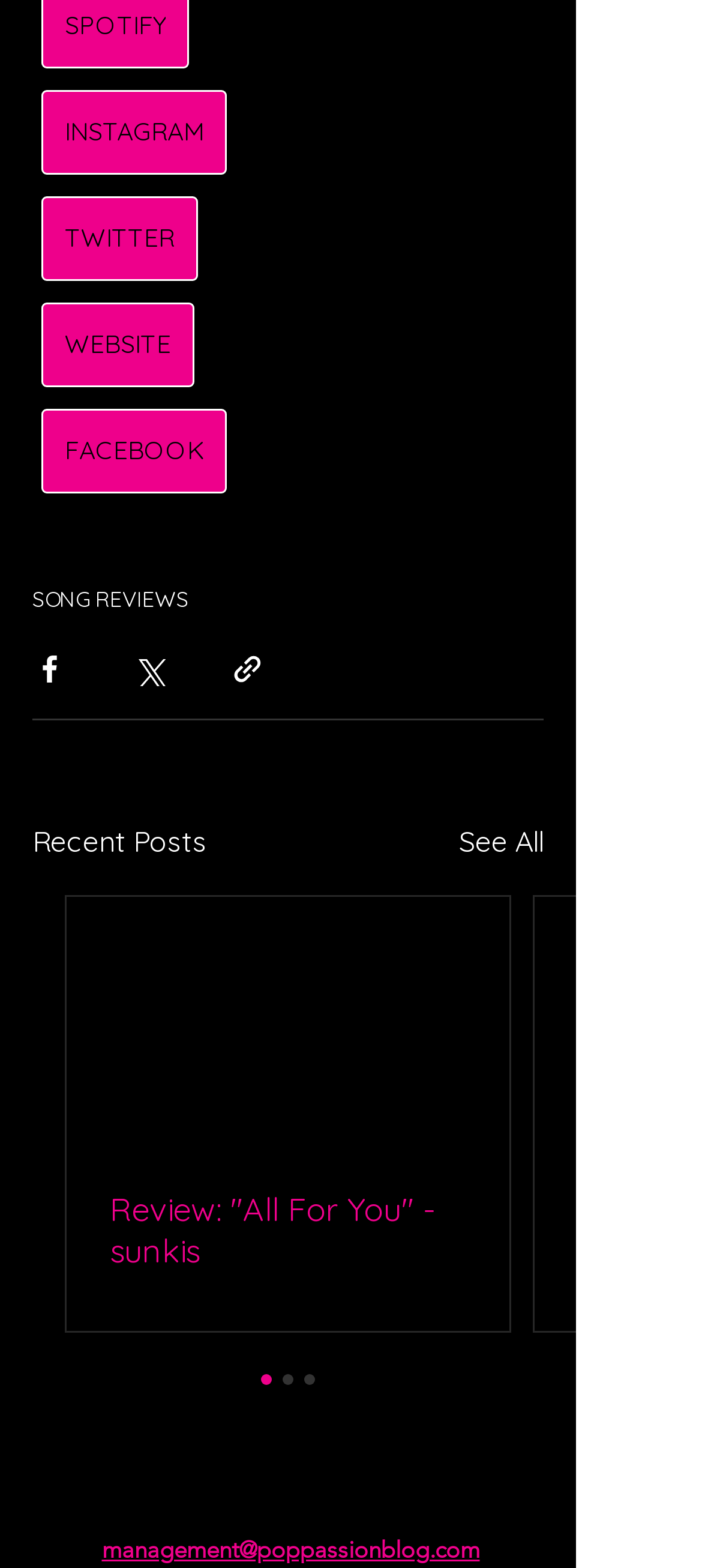Using the information in the image, give a comprehensive answer to the question: 
What is the section title above the article list?

I looked at the section above the article list and found the title, which is 'Recent Posts'.